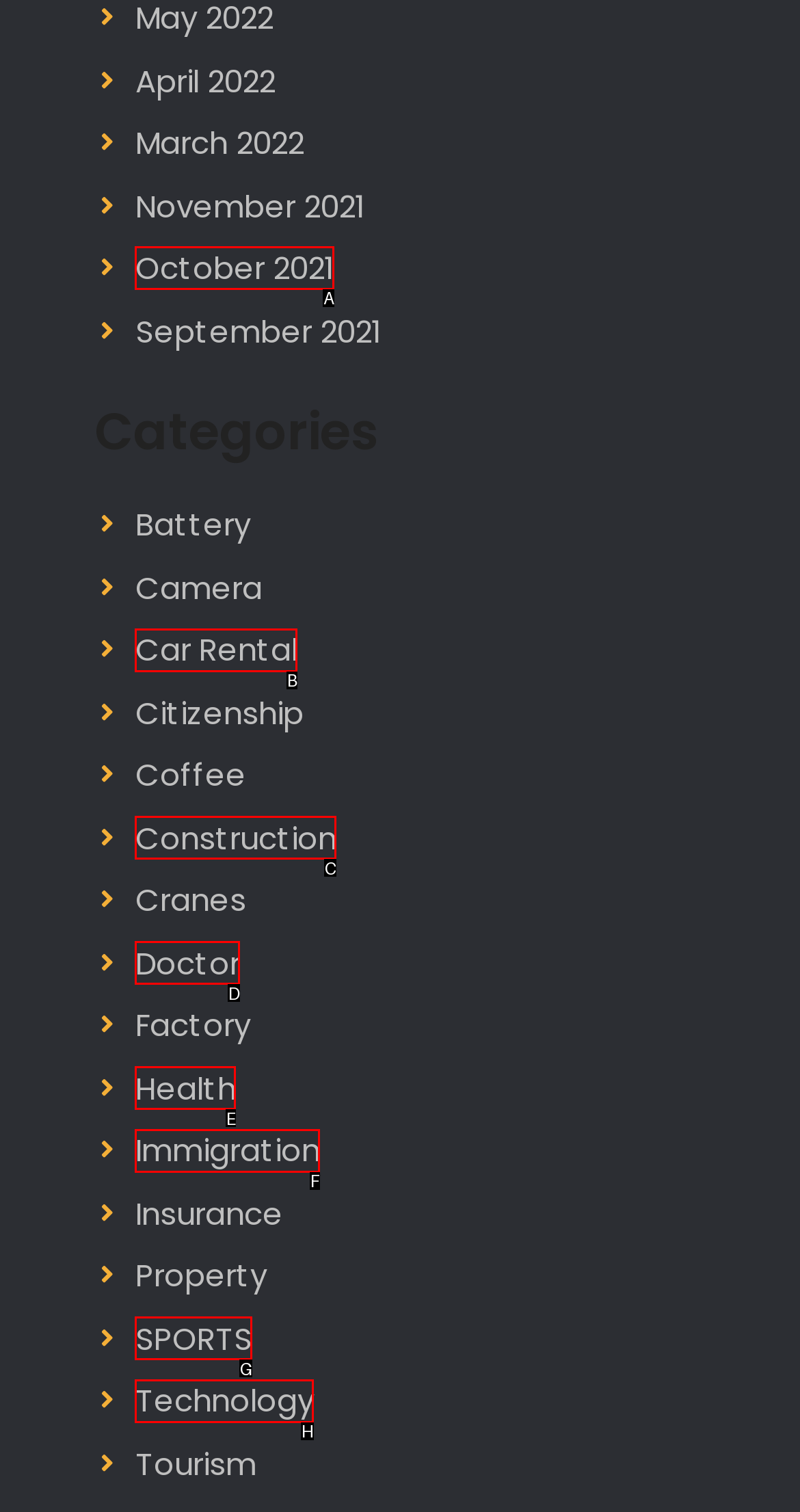Based on the element description: October 2021, choose the best matching option. Provide the letter of the option directly.

A